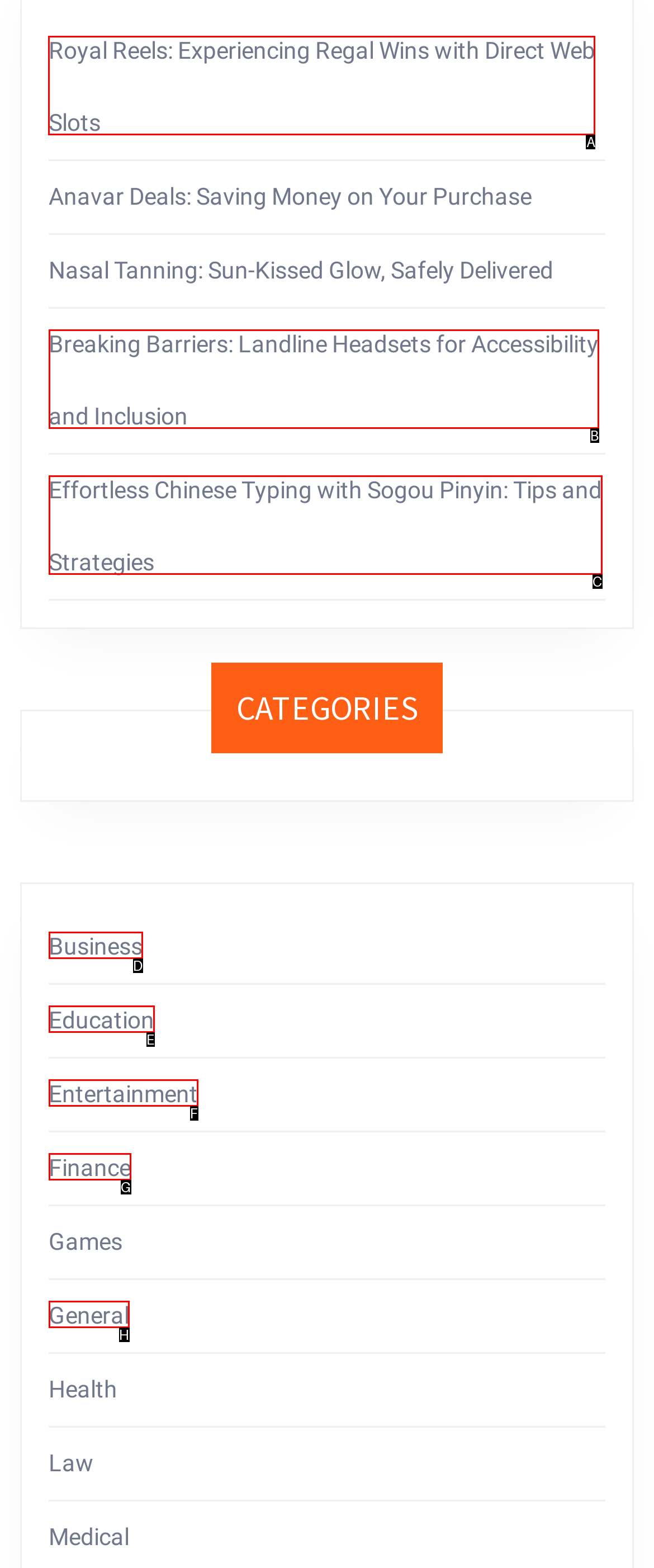Identify the letter of the correct UI element to fulfill the task: Click on Royal Reels: Experiencing Regal Wins with Direct Web Slots from the given options in the screenshot.

A